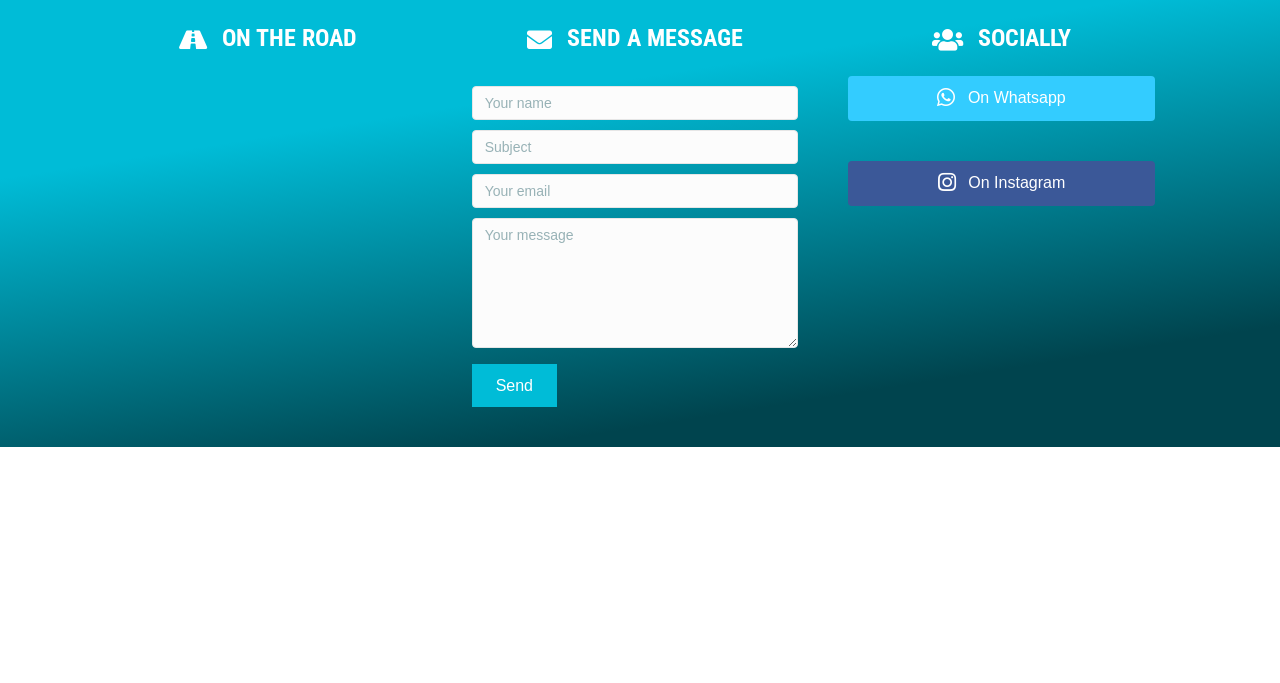Refer to the screenshot and answer the following question in detail:
How many 'Tagua_' links are present?

The webpage lists three 'Tagua_' links, namely 'Tagua_-5', 'Tagua_-2', and 'Tagua_-10', which are indicated by their respective links at the bottom of the webpage.